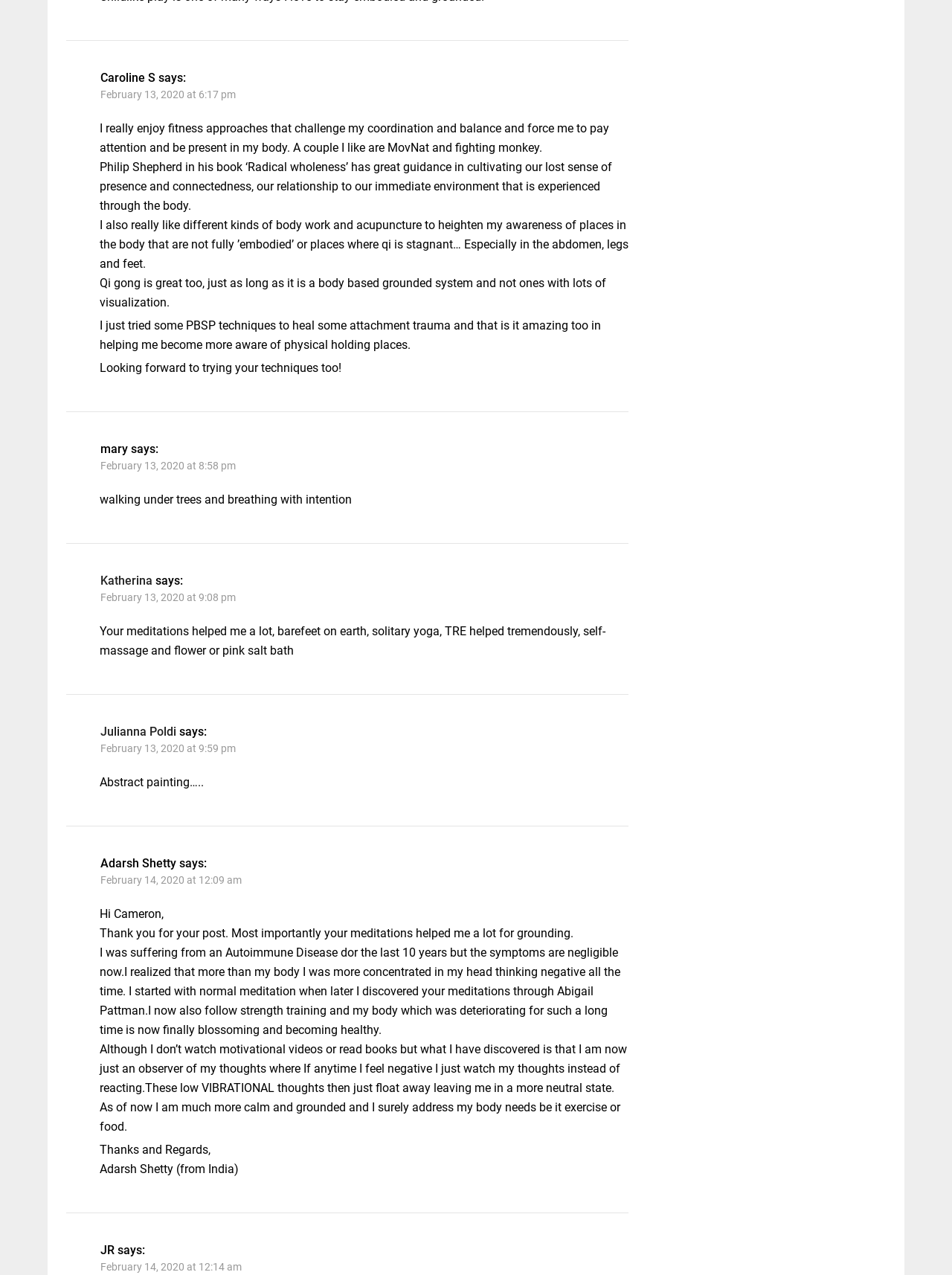Pinpoint the bounding box coordinates of the clickable area needed to execute the instruction: "Click on the link 'February 14, 2020 at 12:09 am'". The coordinates should be specified as four float numbers between 0 and 1, i.e., [left, top, right, bottom].

[0.105, 0.686, 0.254, 0.695]